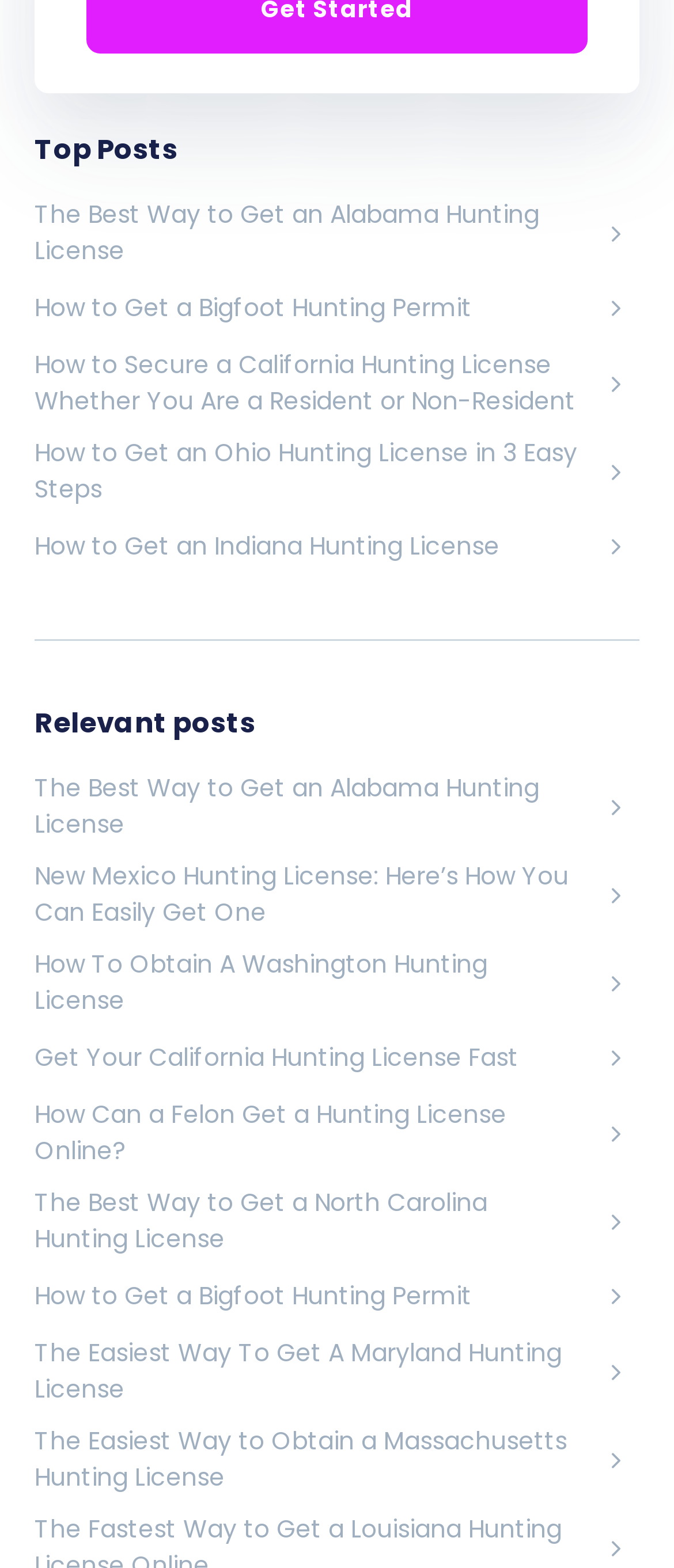Using the information shown in the image, answer the question with as much detail as possible: What is the title of the first section?

The first section of the webpage has a heading element with the text 'Top Posts', which indicates that this section contains the top posts or most popular articles.